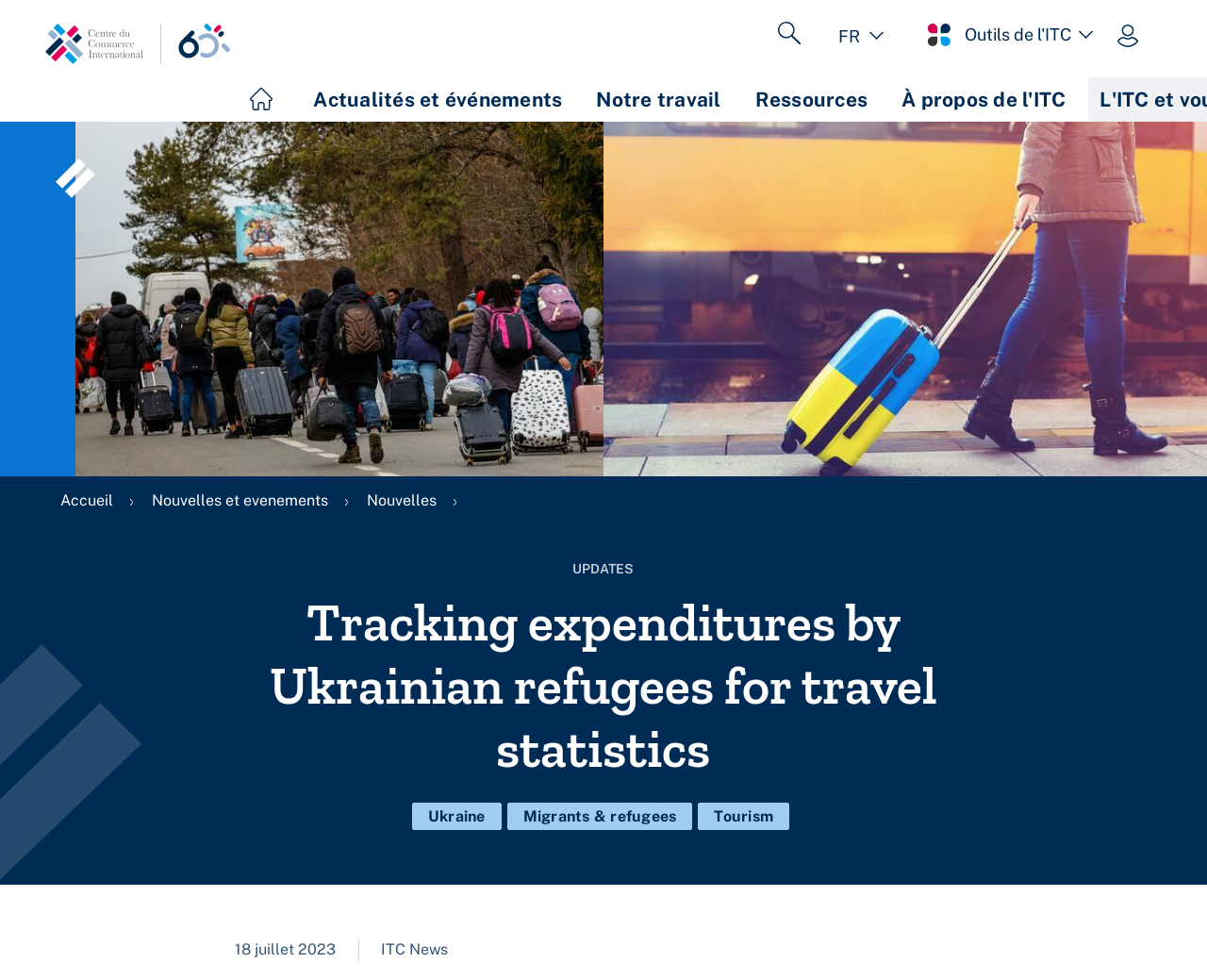Based on the element description "À propos de l'ITC", predict the bounding box coordinates of the UI element.

[0.738, 0.079, 0.892, 0.124]